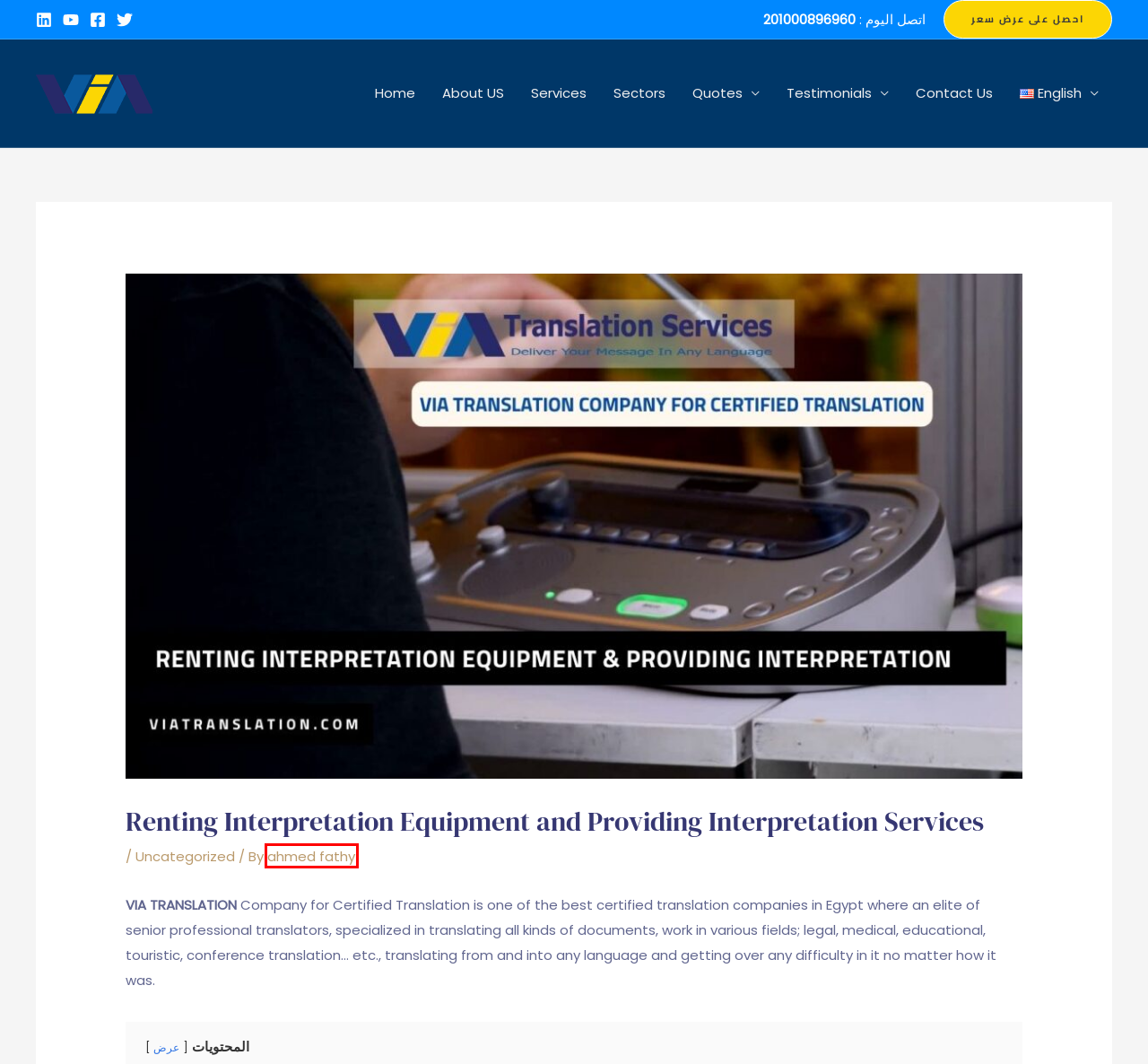Examine the screenshot of a webpage with a red bounding box around a specific UI element. Identify which webpage description best matches the new webpage that appears after clicking the element in the red bounding box. Here are the candidates:
A. شركة تصميم مواقع انترنت ومتاجر الكترونية - WebCave
B. ahmed fathy, Author at فيا ترانسليشن مكتب ترجمة معتمد -01005424000
C. Uncategorized Archives | فيا ترانسليشن مكتب ترجمة معتمد -01005424000
D. Contact Us - VIA Translation Services
E. Sectors VIA Translation Services
F. ViaTranslation | About Services
G. ViaTranslation | فيا ترانسليشن مكتب ترجمة معتمد -01005424000
H. VIA Translation Services is a translation and localization company located

B